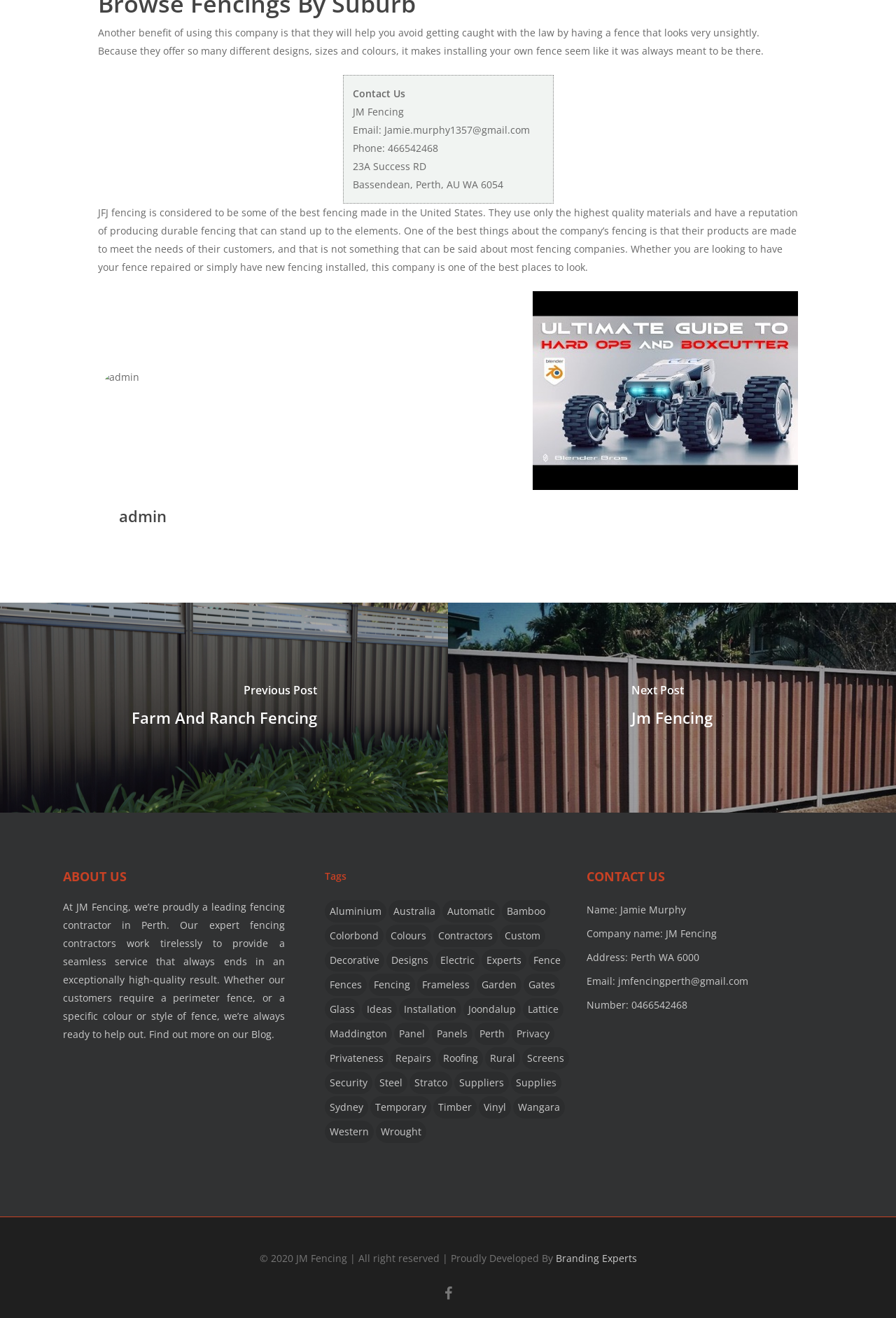Find the bounding box coordinates for the HTML element described as: "temporary". The coordinates should consist of four float values between 0 and 1, i.e., [left, top, right, bottom].

[0.413, 0.832, 0.481, 0.849]